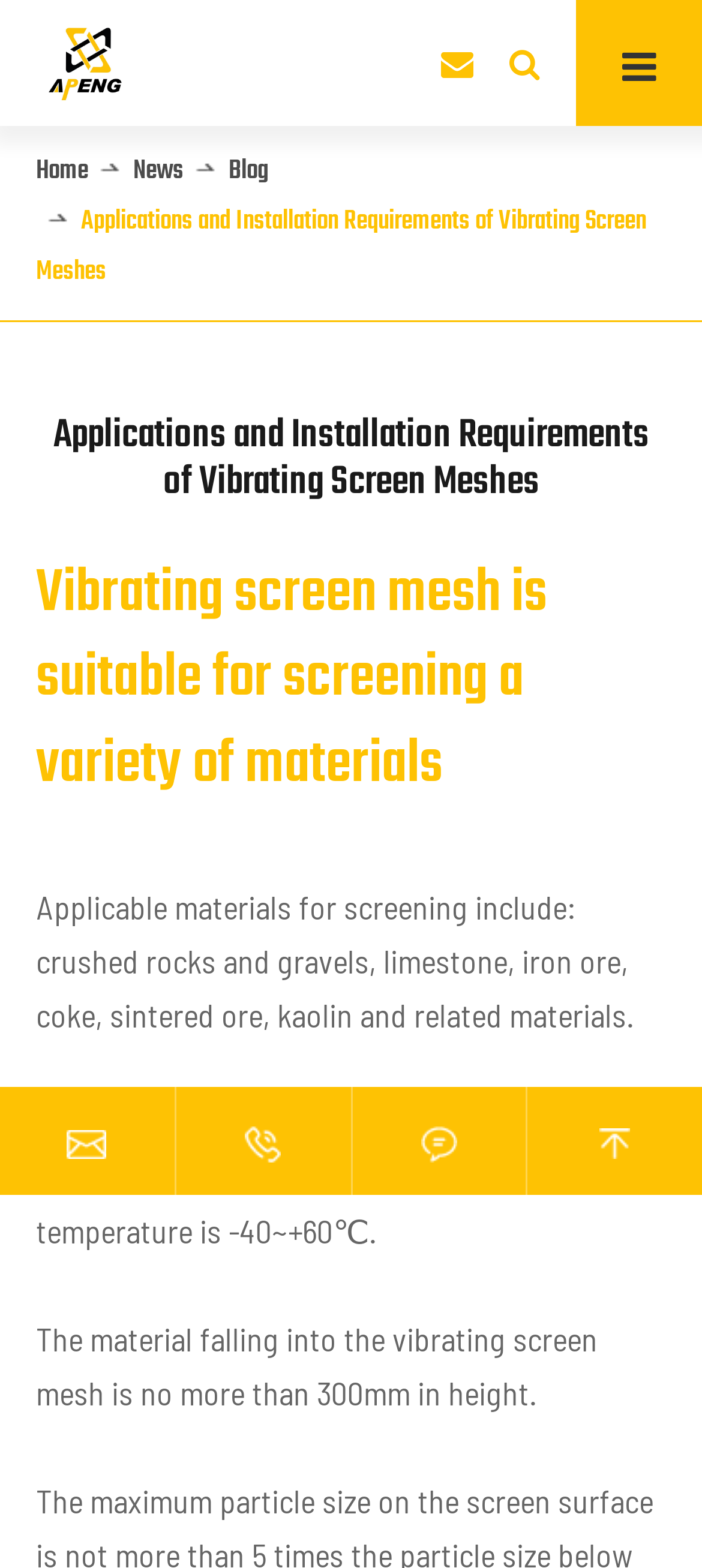Please determine the bounding box coordinates of the element to click in order to execute the following instruction: "View the Games category". The coordinates should be four float numbers between 0 and 1, specified as [left, top, right, bottom].

None